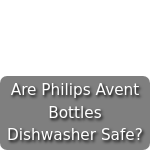List and describe all the prominent features within the image.

The image features a clickable link titled "Are Philips Avent Bottles Dishwasher Safe?" This link addresses a common concern among parents and caregivers regarding the safety and durability of Philips Avent bottles when cleaned in a dishwasher. The design of the link emphasizes usability, likely indicating it leads to a detailed article or post that explores whether these bottles can withstand the high temperatures and washing conditions of dishwashers. The text’s clear formatting and placement suggest it is part of a user-friendly resource aimed at providing valuable information on the maintenance of baby feeding products.